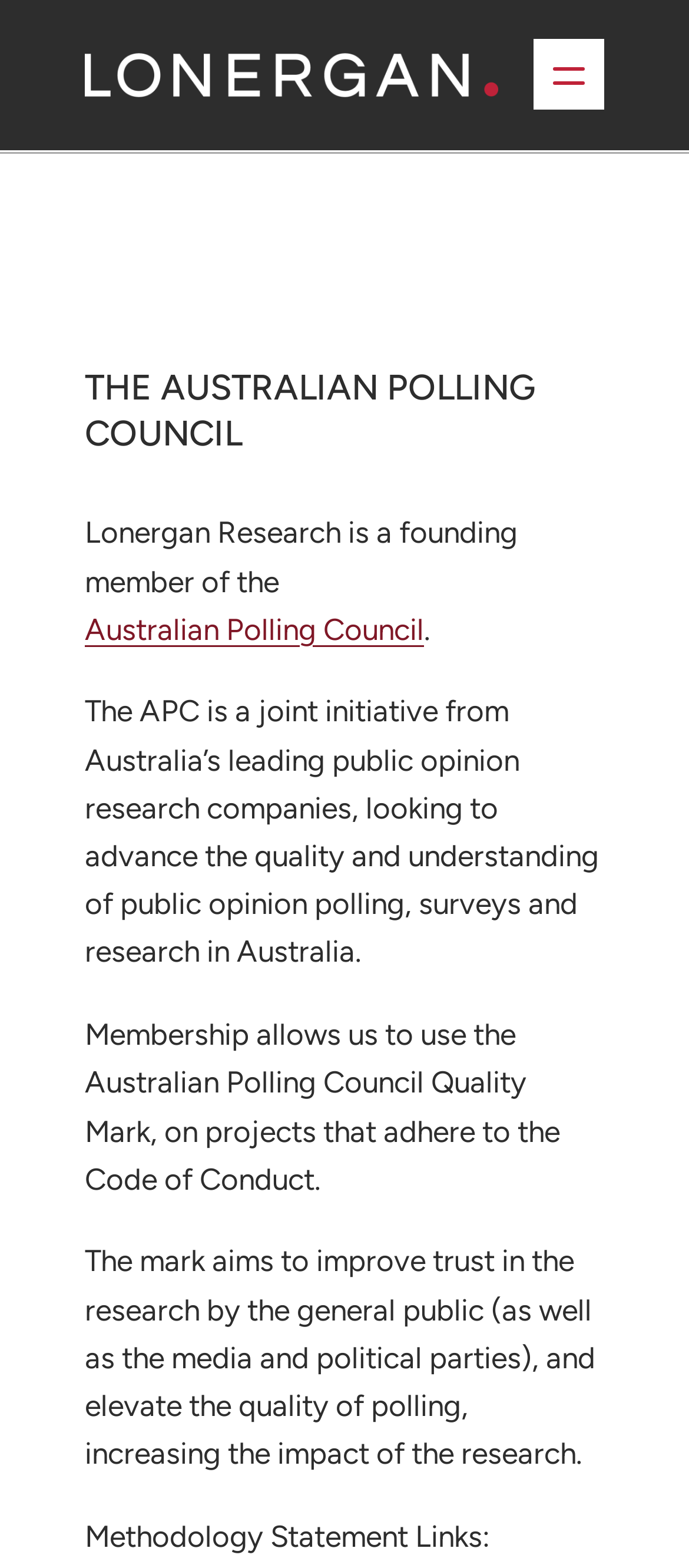Locate the bounding box coordinates of the area where you should click to accomplish the instruction: "View Commercial Research".

[0.123, 0.336, 0.546, 0.358]